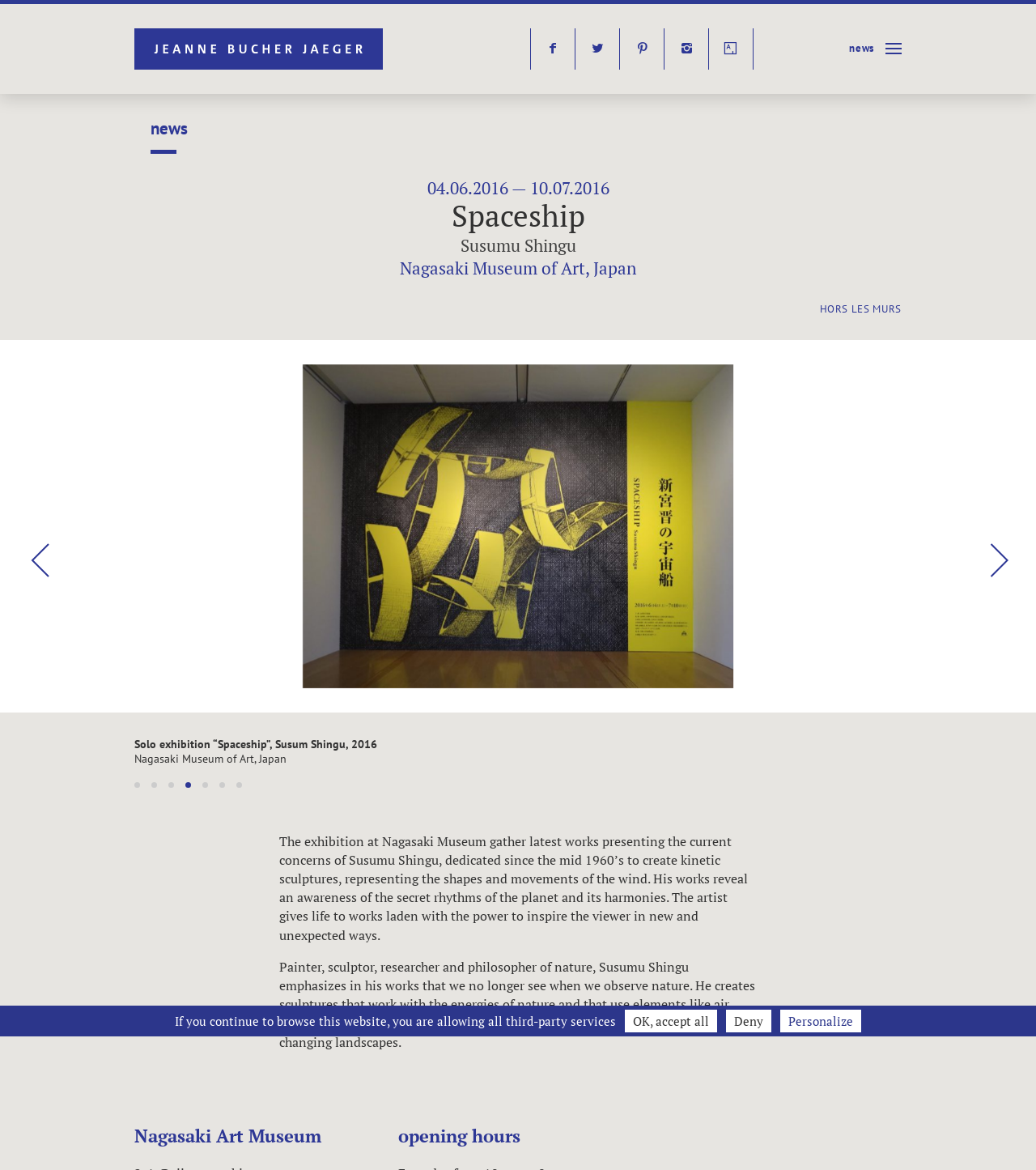Could you provide the bounding box coordinates for the portion of the screen to click to complete this instruction: "Go to the news page"?

[0.145, 0.101, 0.87, 0.131]